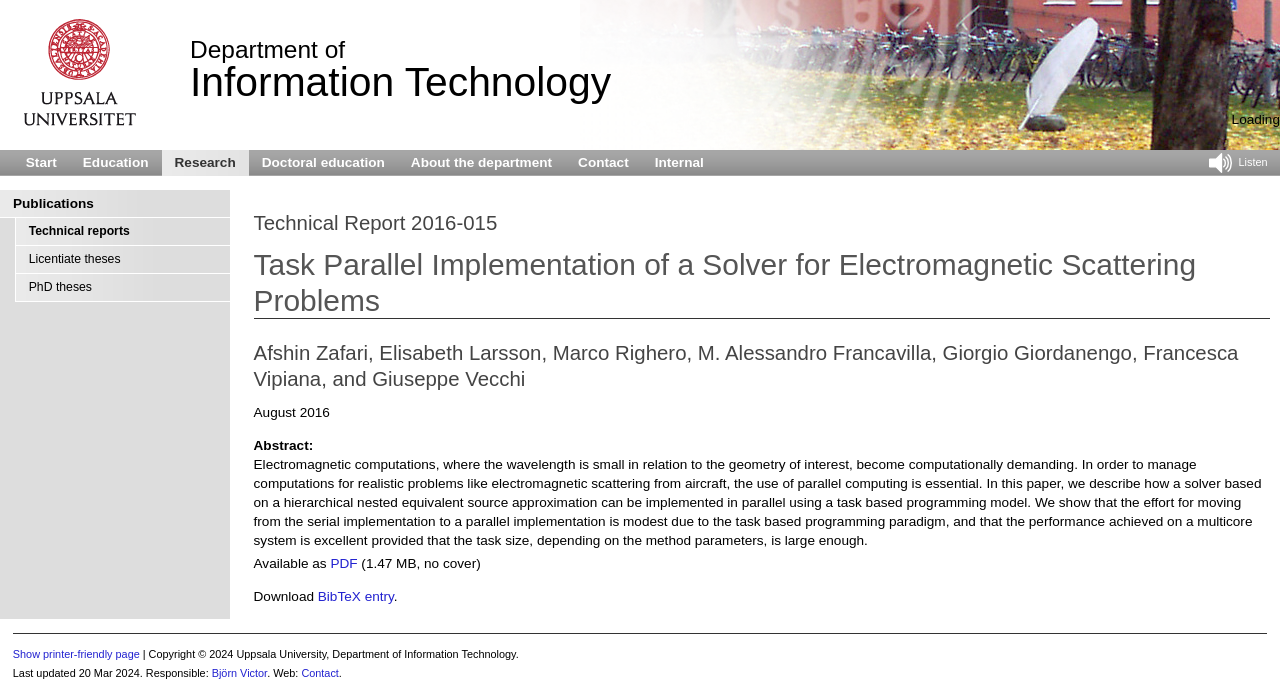Who is the responsible person for the webpage?
Please look at the screenshot and answer using one word or phrase.

Björn Victor